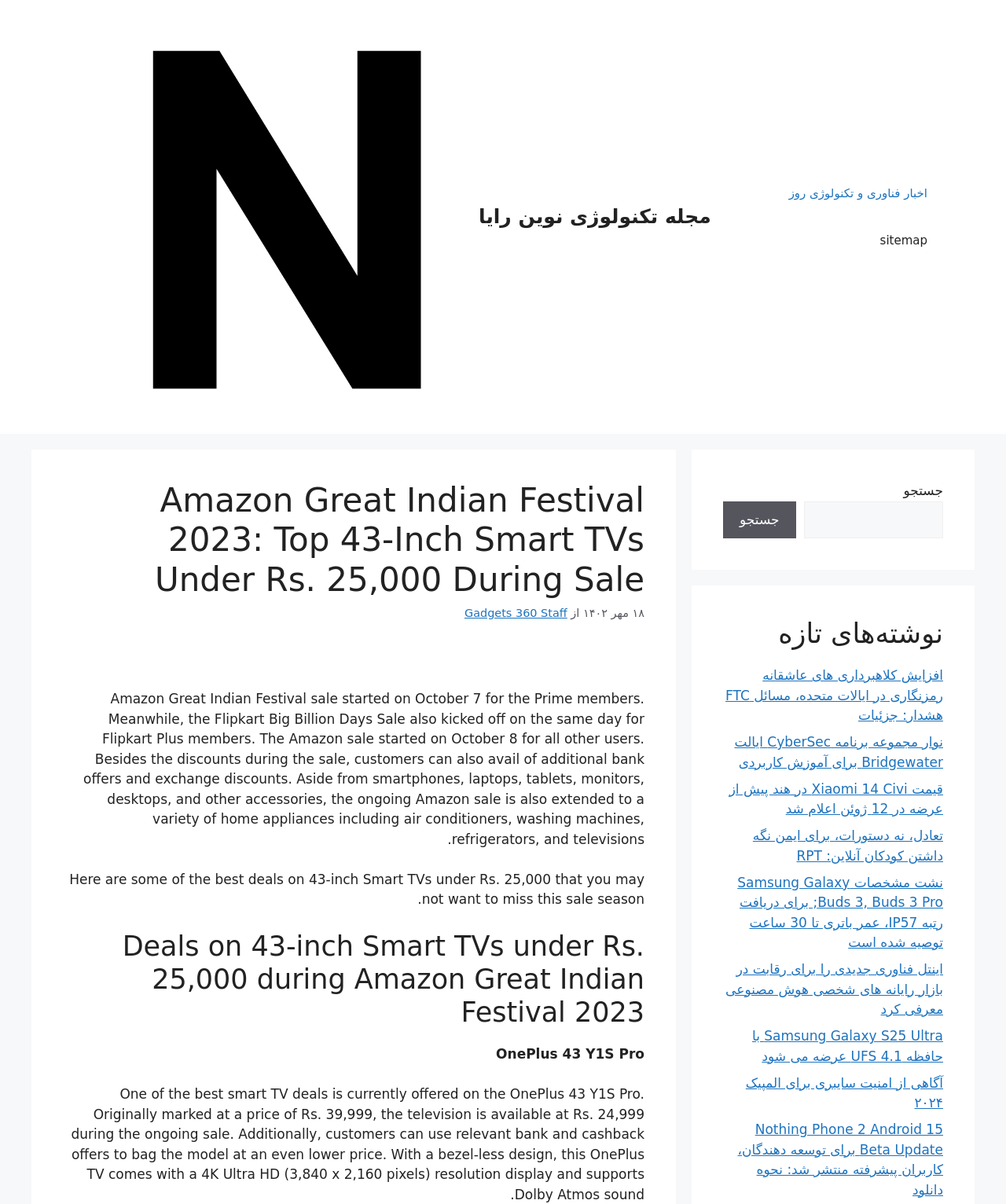Write an extensive caption that covers every aspect of the webpage.

This webpage is about the Amazon Great Indian Festival 2023 sale, specifically focusing on deals for 43-inch Smart TVs under Rs. 25,000. At the top, there is a banner with the website's logo and a navigation menu on the right side. Below the banner, there is a heading that reads "Amazon Great Indian Festival 2023: Top 43-Inch Smart TVs Under Rs. 25,000 During Sale" followed by a time stamp and the author's name.

The main content of the page is divided into sections. The first section provides an overview of the sale, mentioning that it started on October 7 for Prime members and October 8 for all other users. It also highlights the availability of additional bank offers and exchange discounts.

The next section lists some of the best deals on 43-inch Smart TVs under Rs. 25,000, including the OnePlus 43 Y1S Pro, which is originally priced at Rs. 39,999 but is available for Rs. 24,999 during the sale.

On the right side of the page, there is a complementary section with a search bar and a heading that reads "نوشته\u200cهای تازه" (meaning "new writings" or "latest articles" in Persian). Below this heading, there are several links to other news articles, including topics such as cybersecurity, Xiaomi phone prices, and Samsung Galaxy Buds.

Overall, the webpage is focused on providing information about the Amazon Great Indian Festival 2023 sale, specifically highlighting deals on 43-inch Smart TVs, and also featuring a section with links to other news articles.